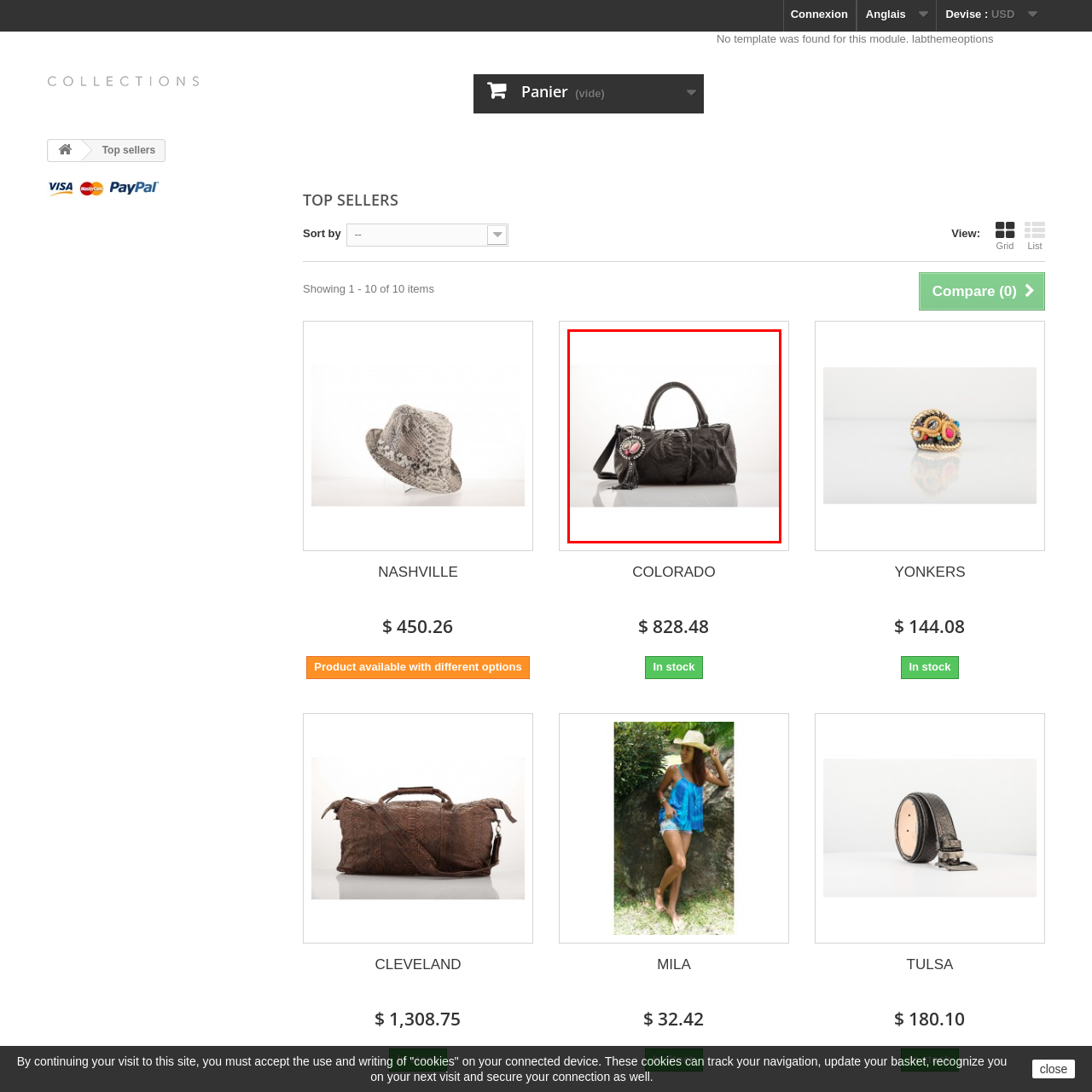What type of strap does the handbag have?
Observe the image within the red bounding box and formulate a detailed response using the visual elements present.

According to the caption, the handbag features a 'structured design that includes both top handles and a detachable shoulder strap', implying that the handbag has a detachable shoulder strap in addition to top handles.